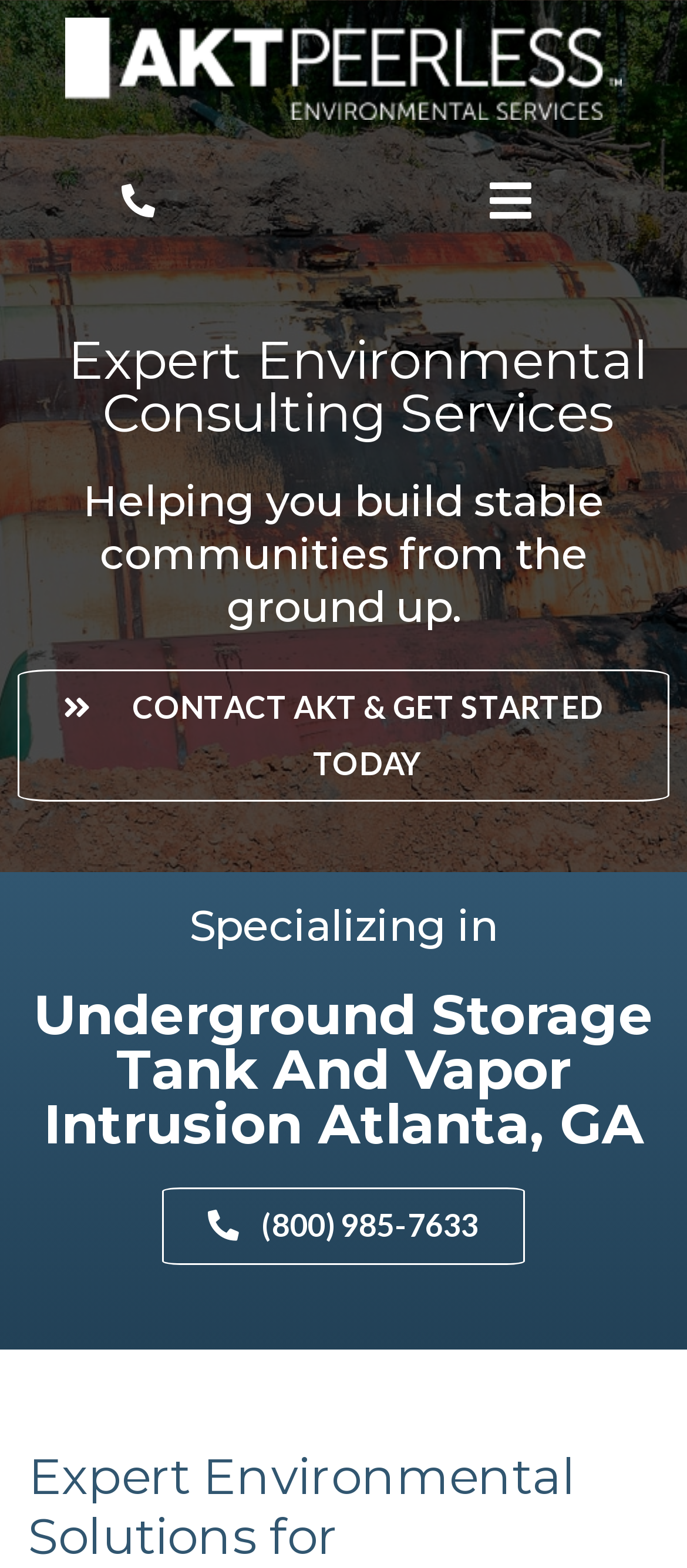Produce an elaborate caption capturing the essence of the webpage.

The webpage is about Underground Storage Tanks (USTs) and Vapor Intrusion in the Atlanta, GA area, provided by AKT Peerless Environmental Services. 

At the top left of the page, there is a logo of AKT Peerless Environmental Services, which is a white logo on a dark background. 

Below the logo, there are two links side by side, taking up about a quarter of the page width each. 

Further down, there are two headings. The first heading, "Expert Environmental Consulting Services", is located near the top center of the page. The second heading, "Helping you build stable communities from the ground up", is located below the first heading, spanning almost the entire page width. 

Below these headings, there is a call-to-action link, "CONTACT AKT & GET STARTED TODAY", which is positioned at the top left of the page. 

In the middle of the page, there are two more headings. The first one, "Specializing in", is located at the very top center of this section. The second one, "Underground Storage Tank And Vapor Intrusion Atlanta, GA", is located below the first one, spanning the entire page width. 

At the bottom of the page, there is a phone number link, "(800) 985-7633", positioned at the top center of this section.